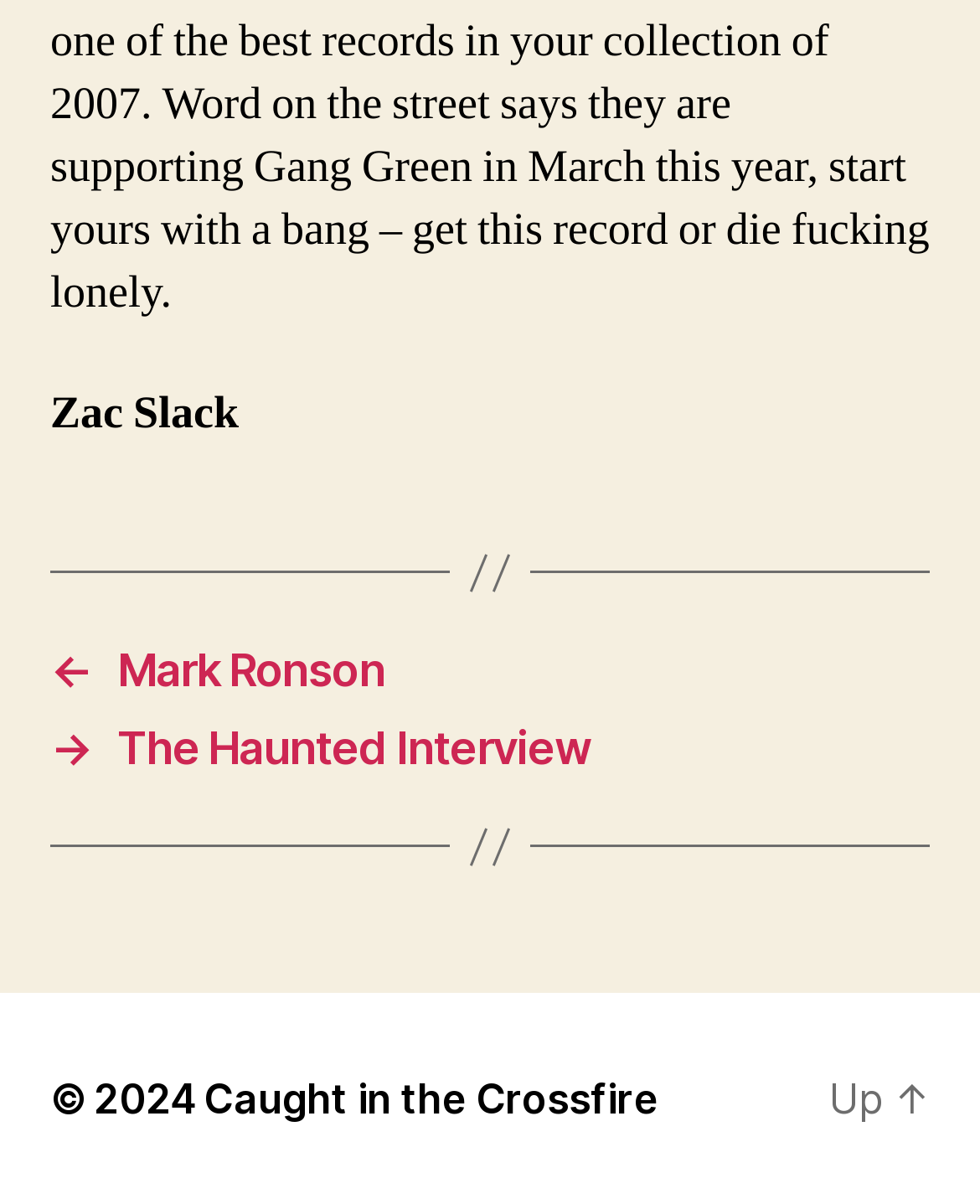What is the name of the author?
With the help of the image, please provide a detailed response to the question.

The name of the author can be found at the top of the webpage, where it says 'Zac Slack' in a static text element.